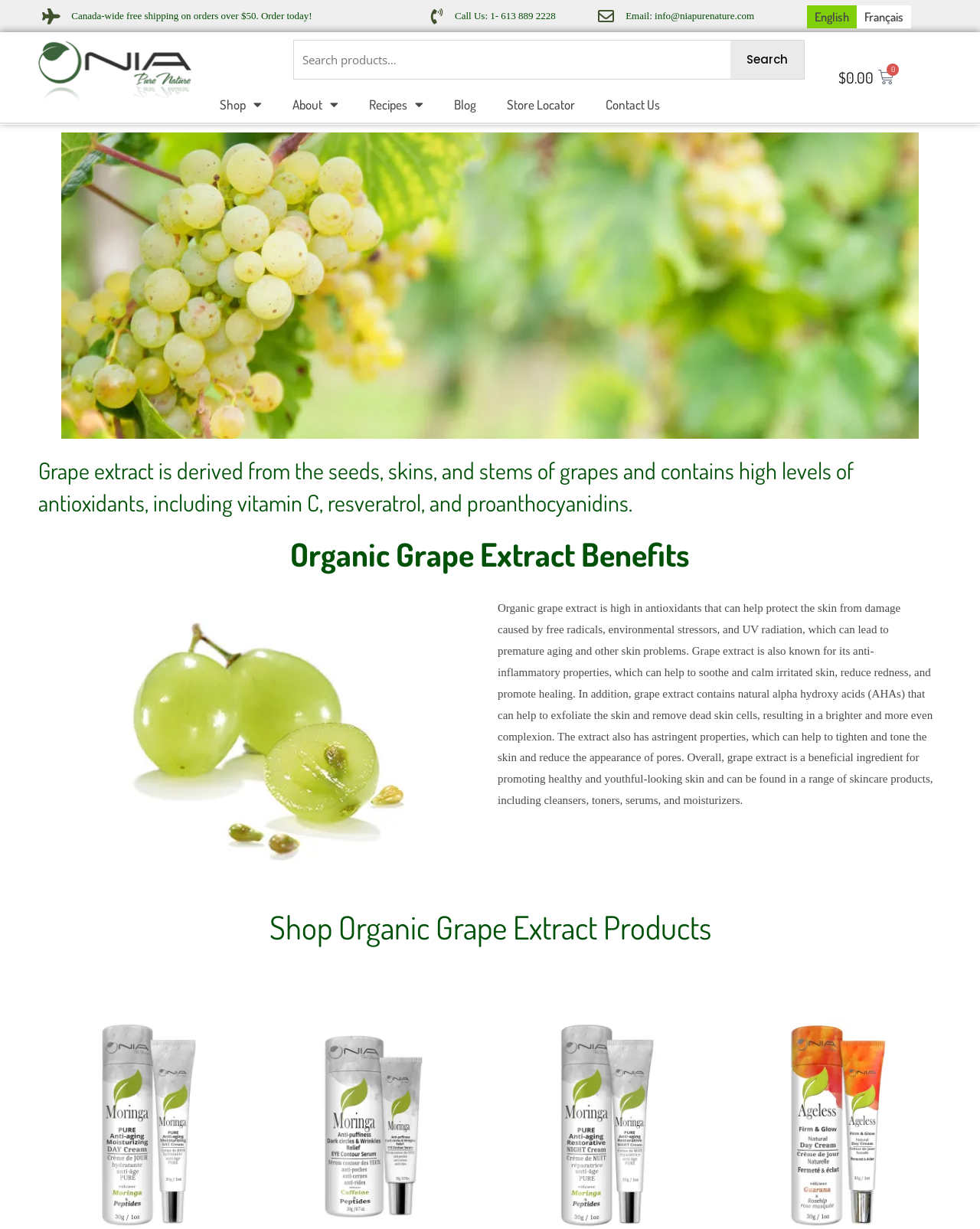Please determine the bounding box coordinates of the area that needs to be clicked to complete this task: 'Search for something'. The coordinates must be four float numbers between 0 and 1, formatted as [left, top, right, bottom].

[0.3, 0.033, 0.821, 0.064]